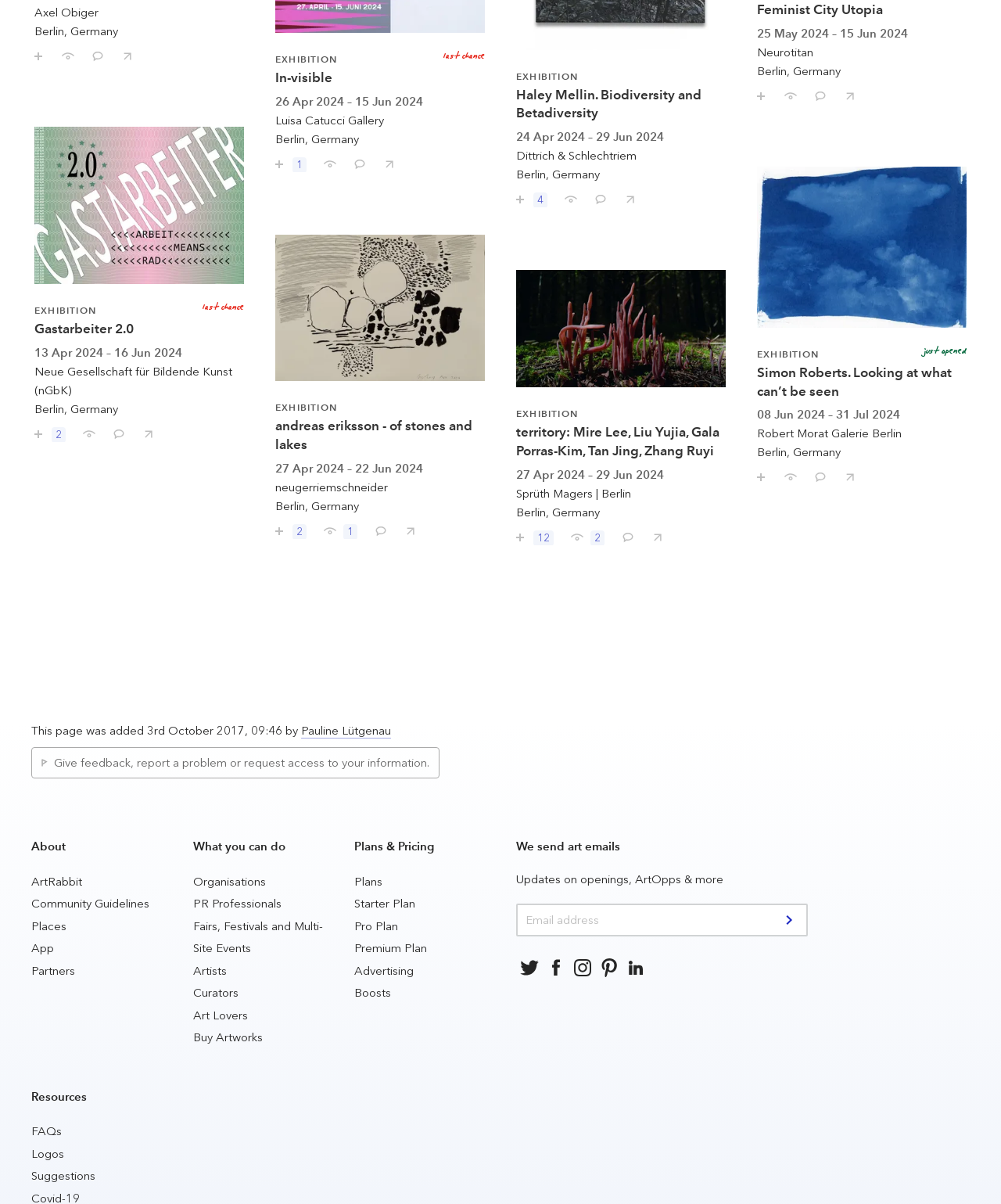Locate the bounding box coordinates of the segment that needs to be clicked to meet this instruction: "Share Haley Mellin. Biodiversity and Betadiversity with your friends".

[0.614, 0.153, 0.636, 0.172]